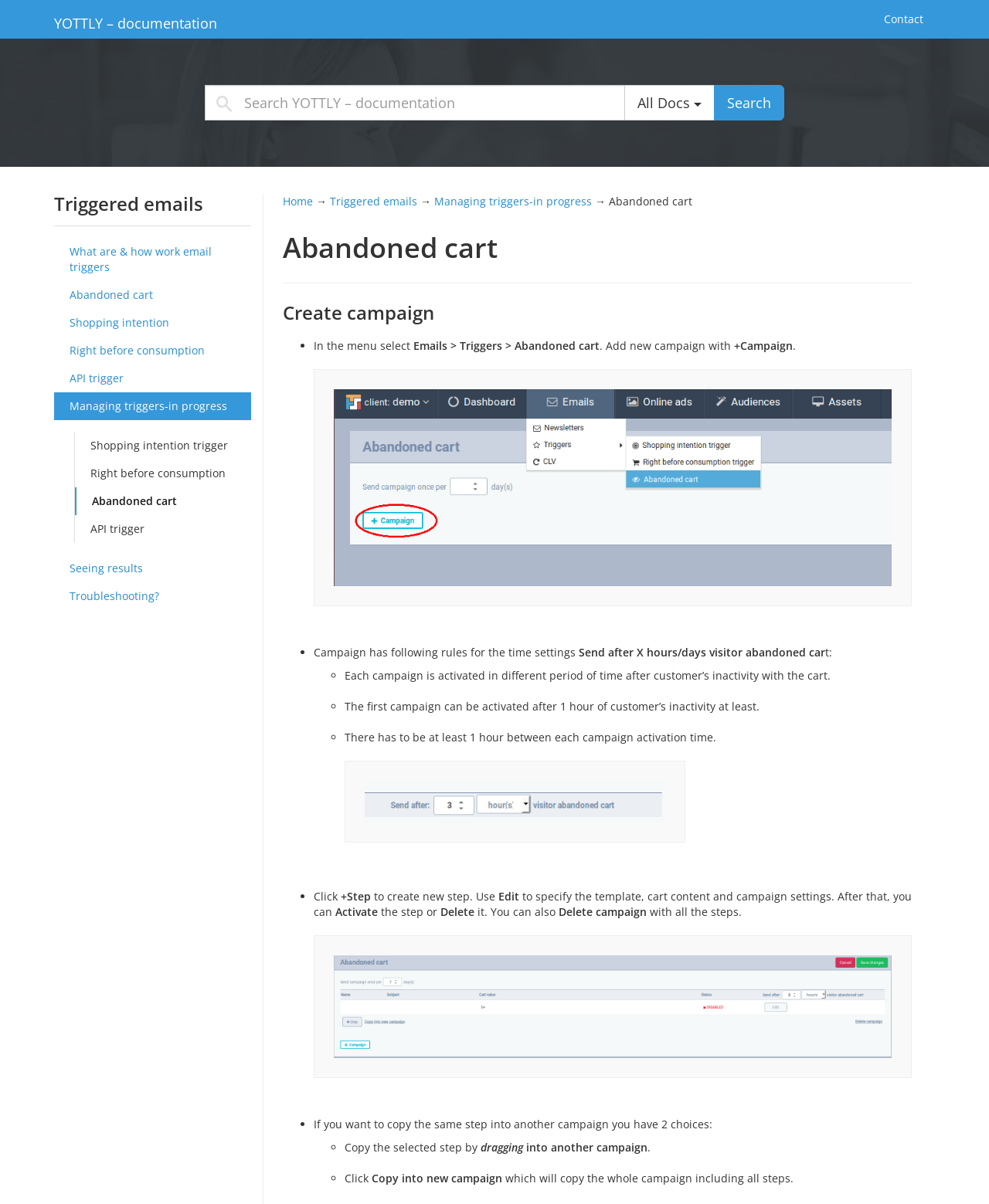Respond to the question below with a single word or phrase: What is the minimum time period between each campaign activation?

1 hour